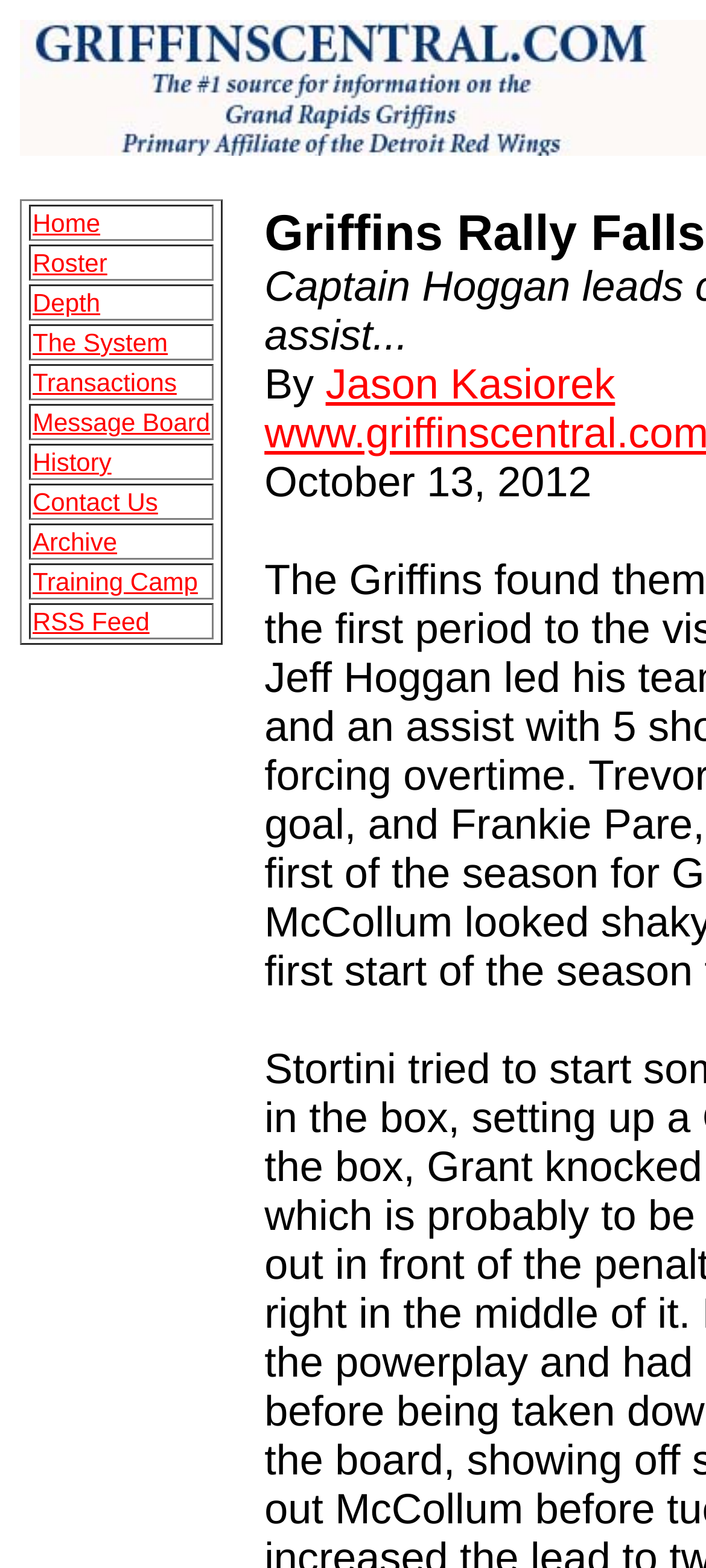Determine the bounding box coordinates for the clickable element required to fulfill the instruction: "Select By keyword". Provide the coordinates as four float numbers between 0 and 1, i.e., [left, top, right, bottom].

None